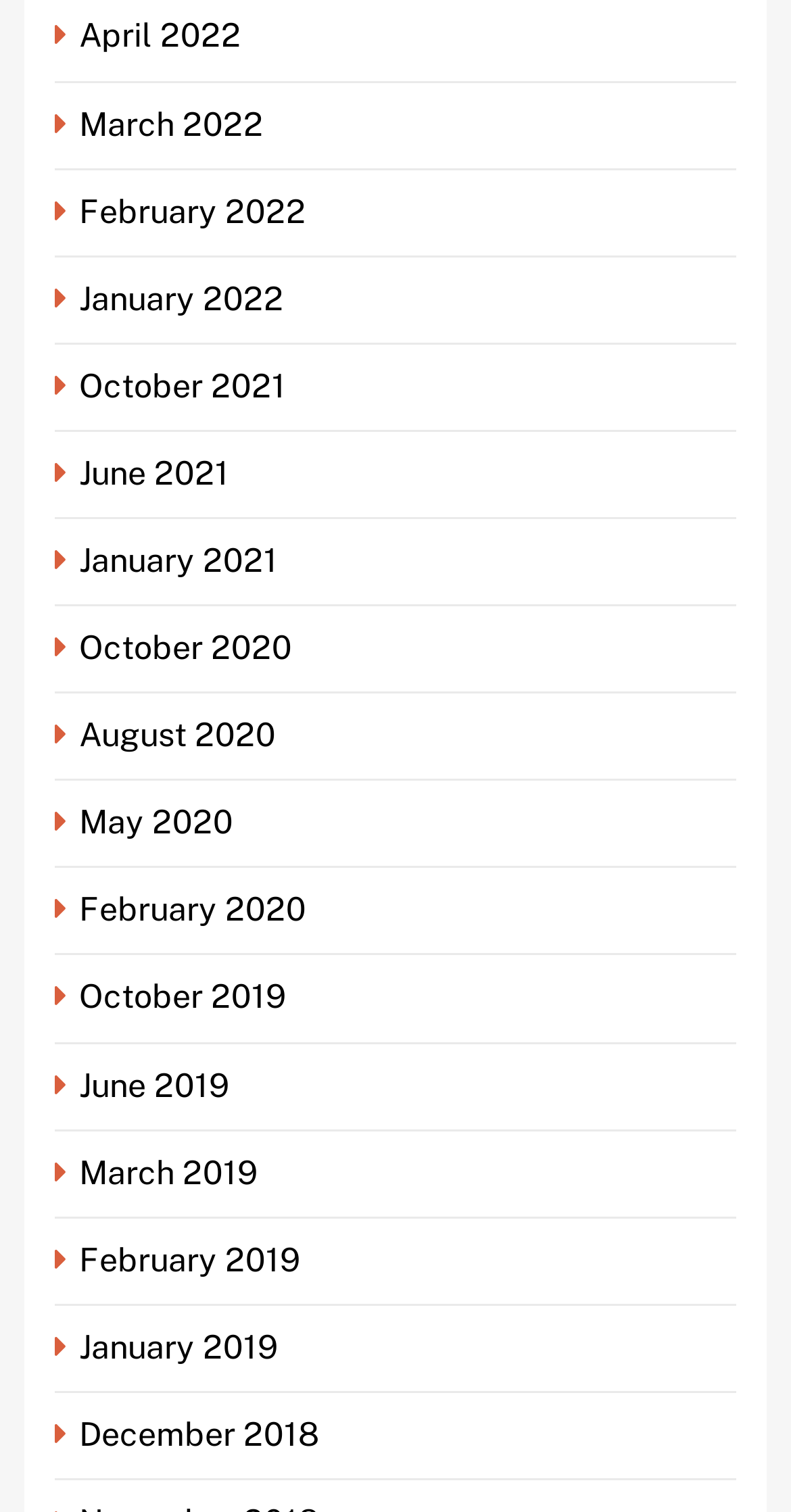Please determine the bounding box coordinates of the clickable area required to carry out the following instruction: "View January 2021". The coordinates must be four float numbers between 0 and 1, represented as [left, top, right, bottom].

[0.069, 0.358, 0.364, 0.384]